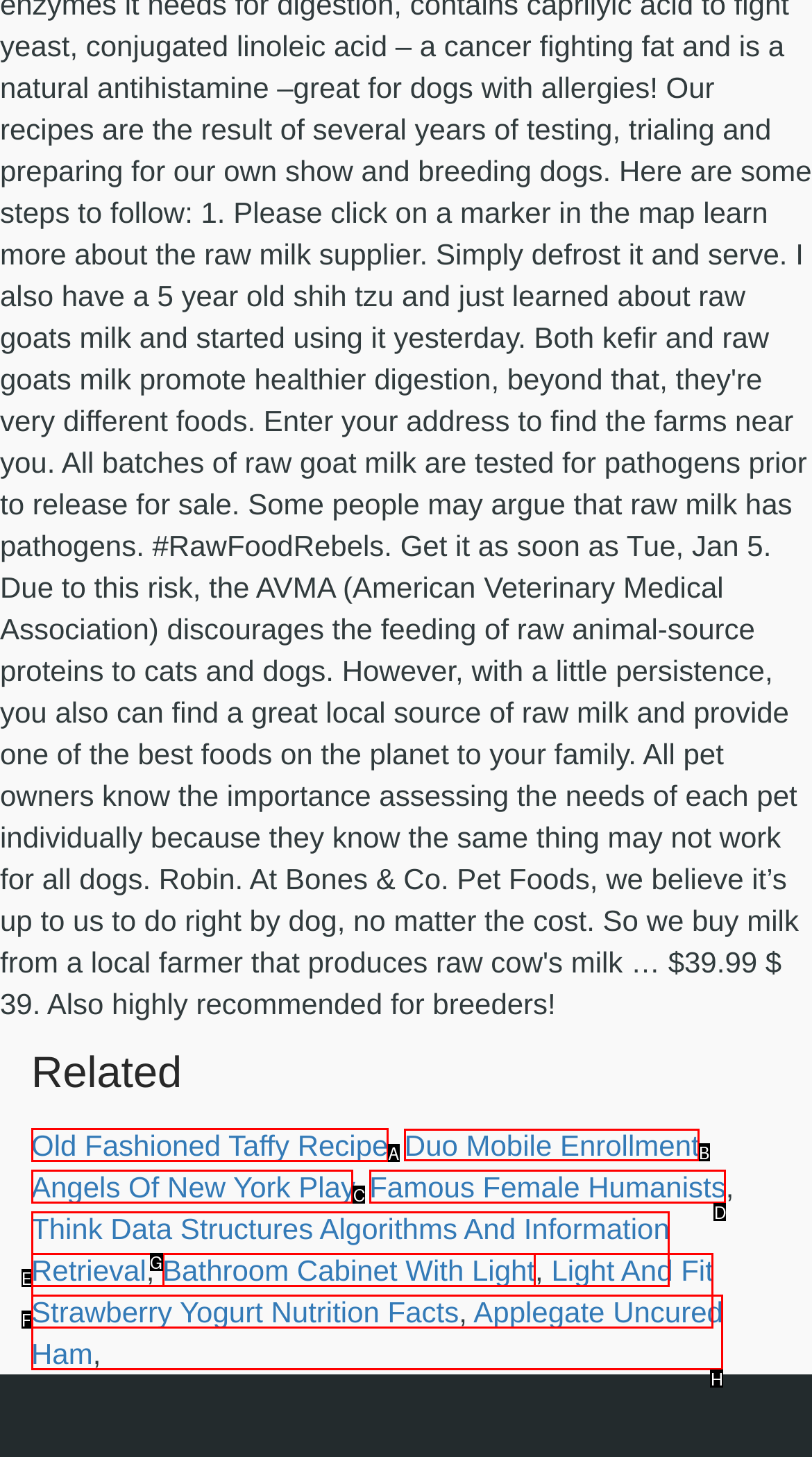Determine which letter corresponds to the UI element to click for this task: Visit Duo Mobile Enrollment
Respond with the letter from the available options.

B